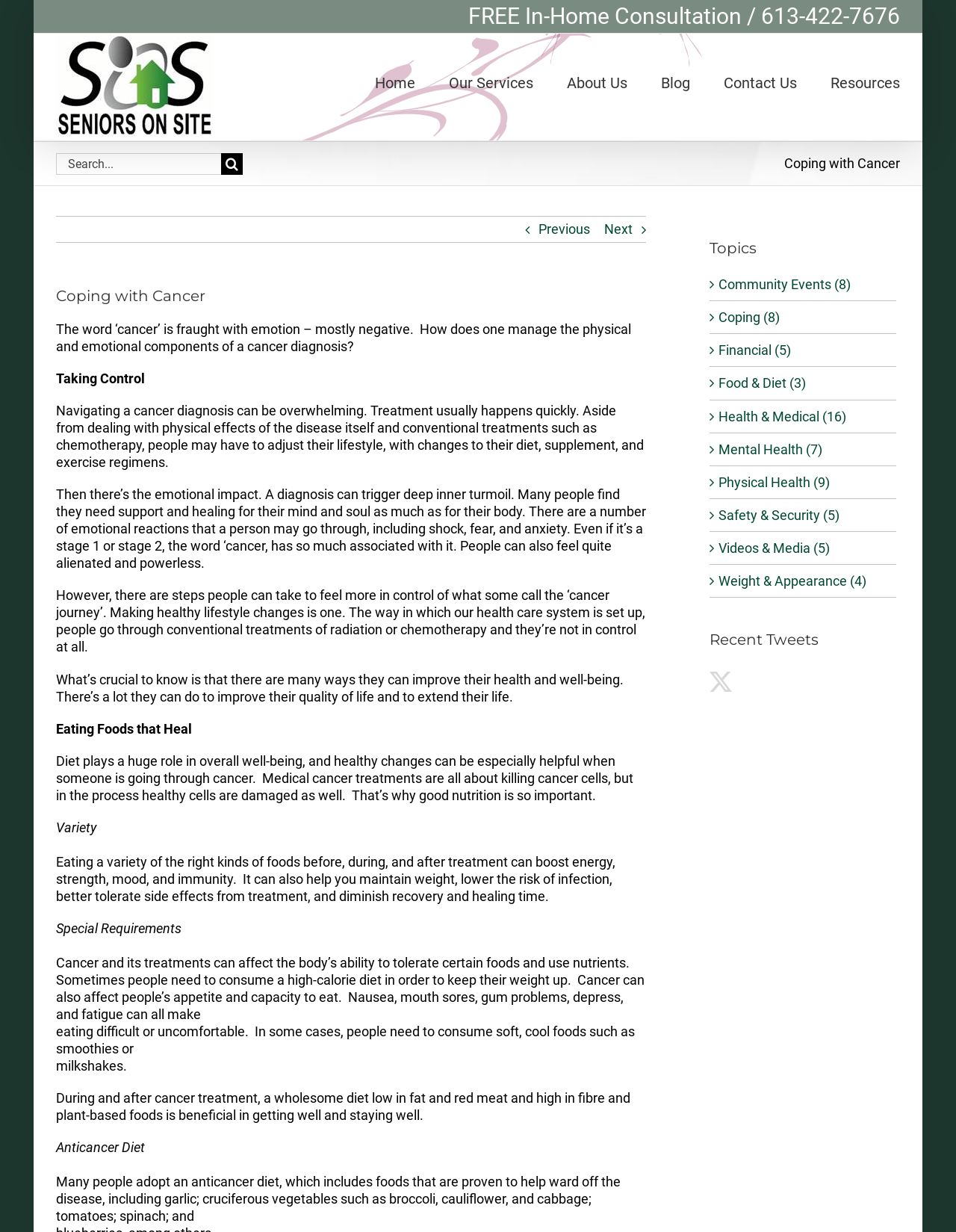Determine the bounding box coordinates of the clickable element to complete this instruction: "Click the 'Home' link". Provide the coordinates in the format of four float numbers between 0 and 1, [left, top, right, bottom].

[0.392, 0.027, 0.434, 0.107]